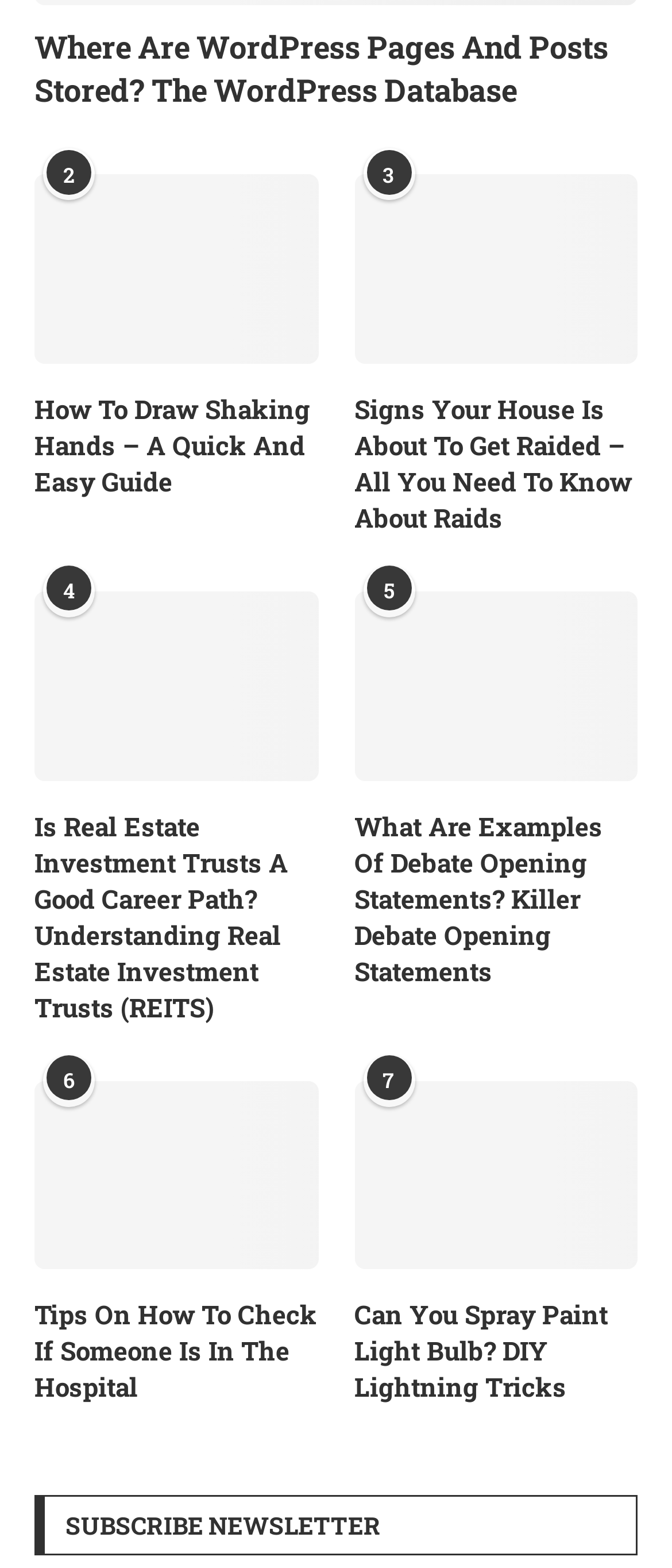Answer this question in one word or a short phrase: How many links are there in the third article?

1